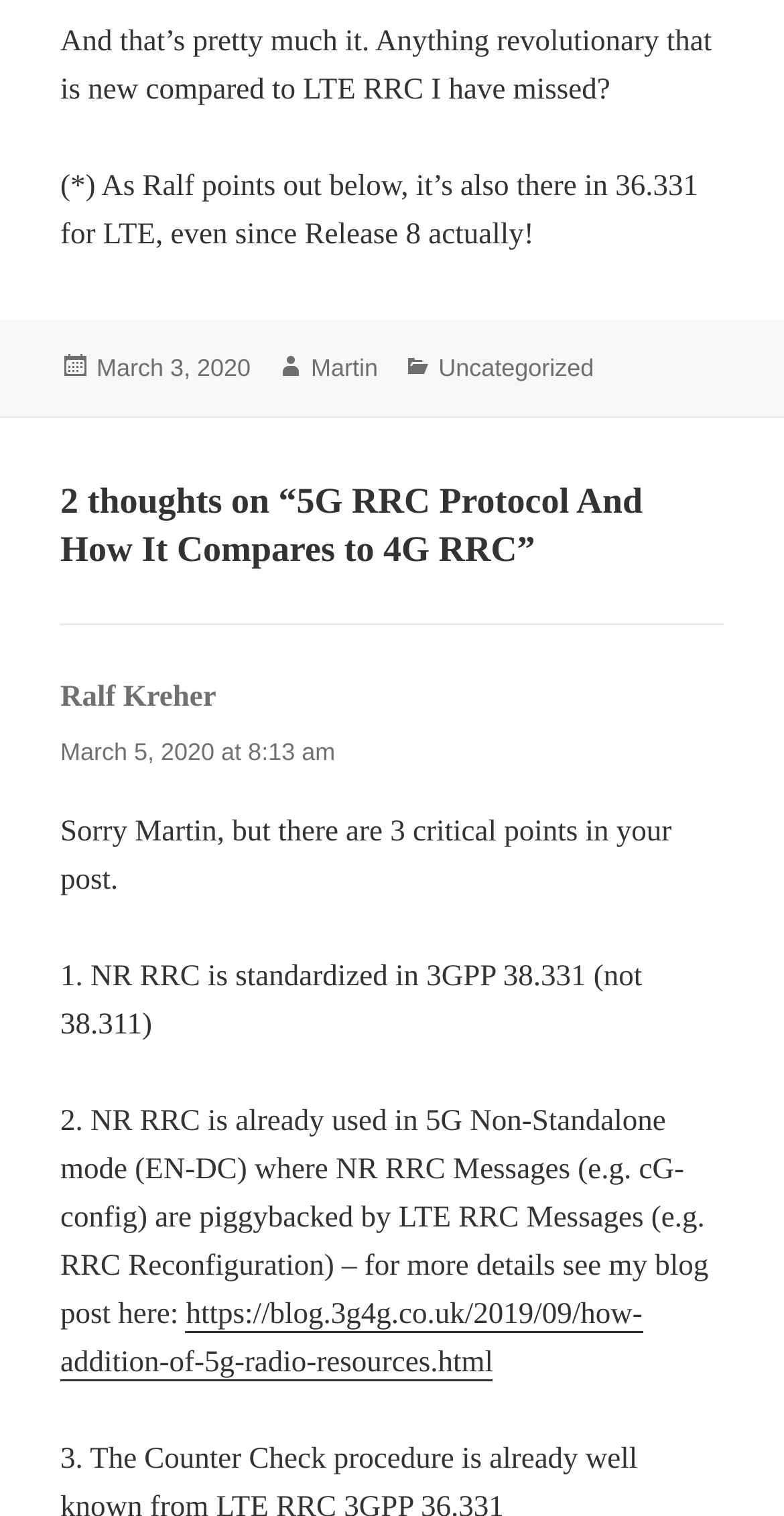What is the category of the post?
From the screenshot, supply a one-word or short-phrase answer.

Uncategorized